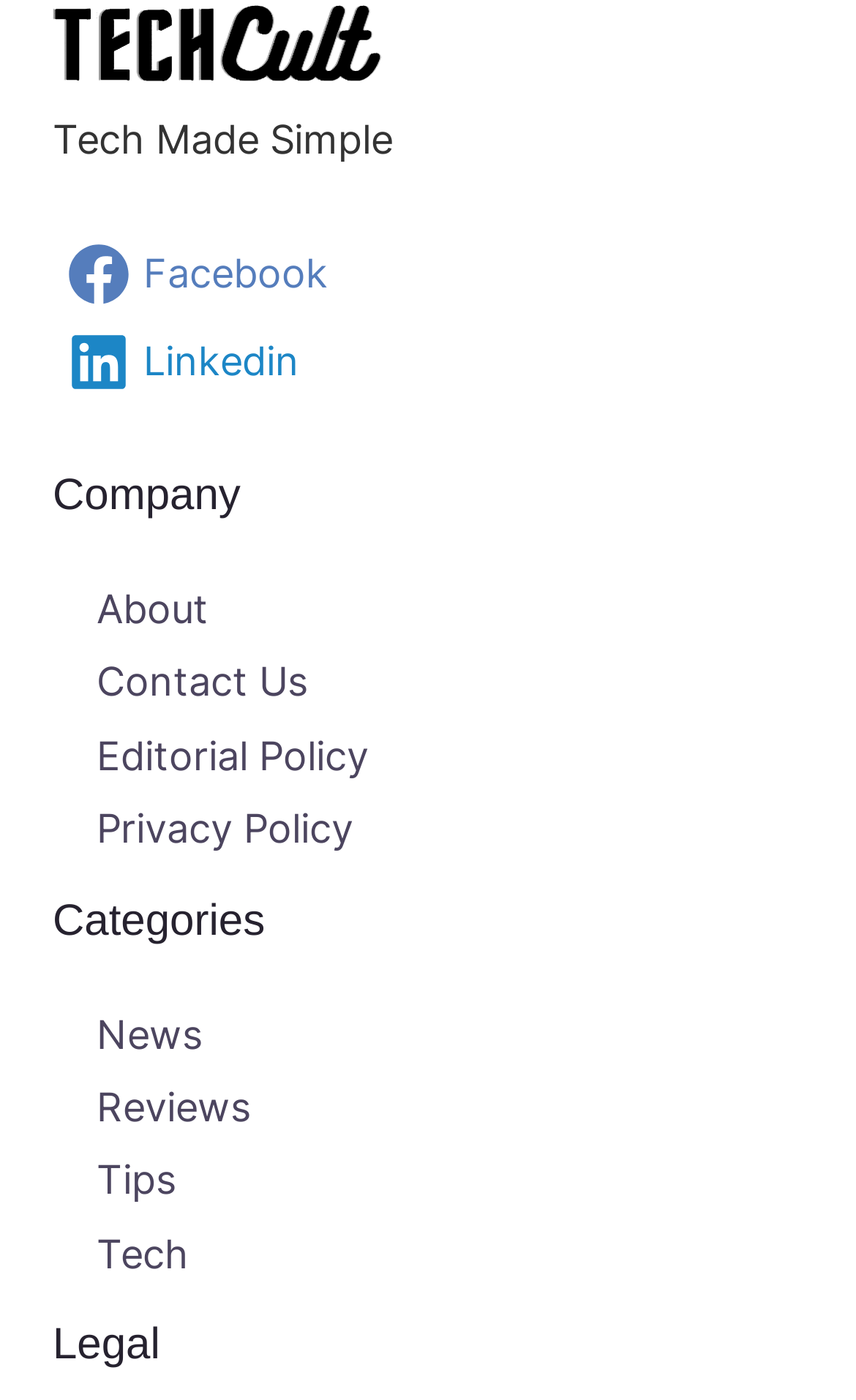Determine the bounding box coordinates in the format (top-left x, top-left y, bottom-right x, bottom-right y). Ensure all values are floating point numbers between 0 and 1. Identify the bounding box of the UI element described by: News

[0.113, 0.722, 0.236, 0.755]